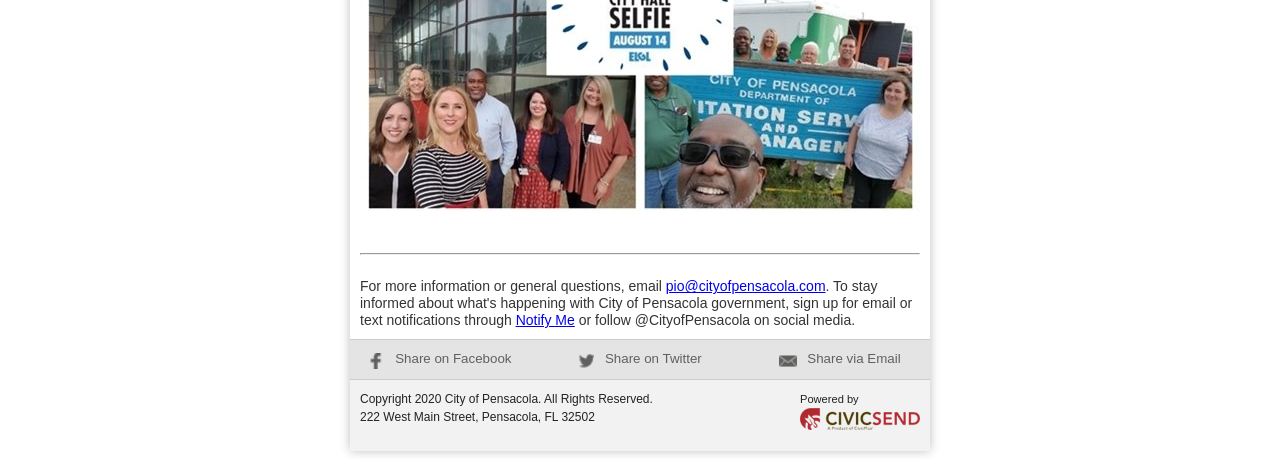Please find the bounding box for the UI component described as follows: "pio@cityofpensacola.com".

[0.52, 0.607, 0.645, 0.642]